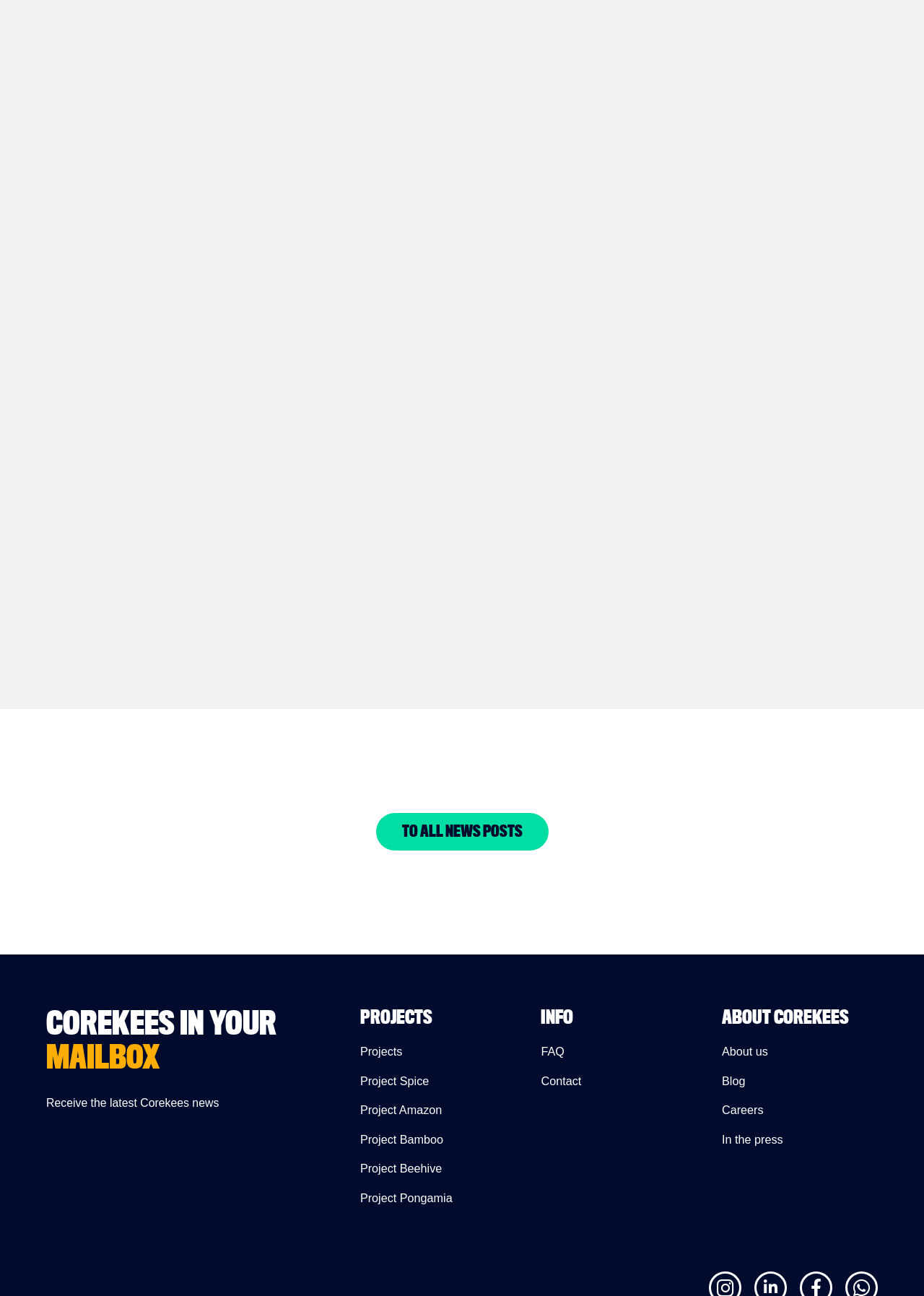Use a single word or phrase to answer the question:
How many articles are listed under 'OTHER NEWS'?

3